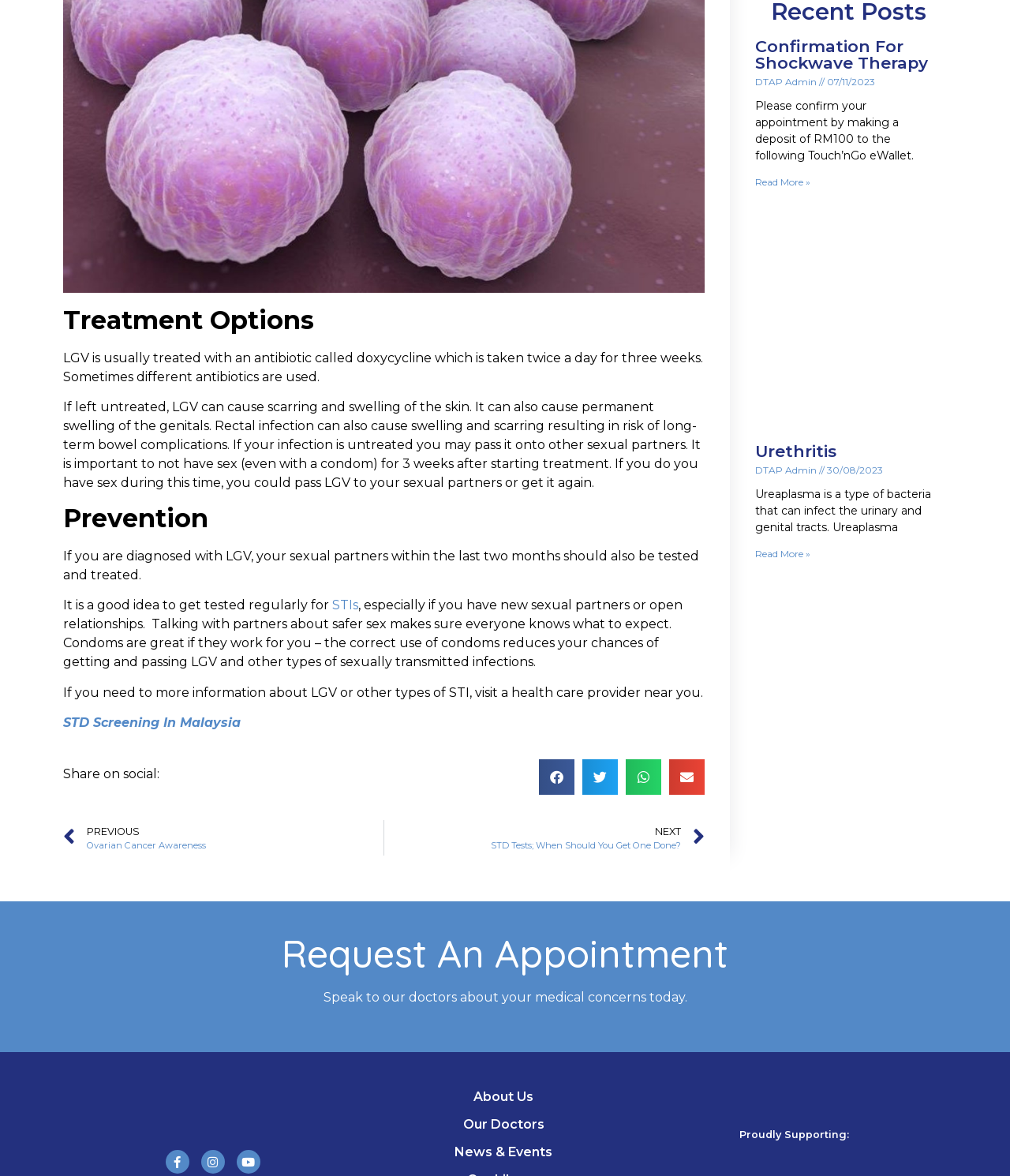Refer to the image and offer a detailed explanation in response to the question: What should you do if you are diagnosed with LGV?

If you are diagnosed with LGV, you should get tested and treated, and also inform your sexual partners within the last two months to get tested and treated as well.